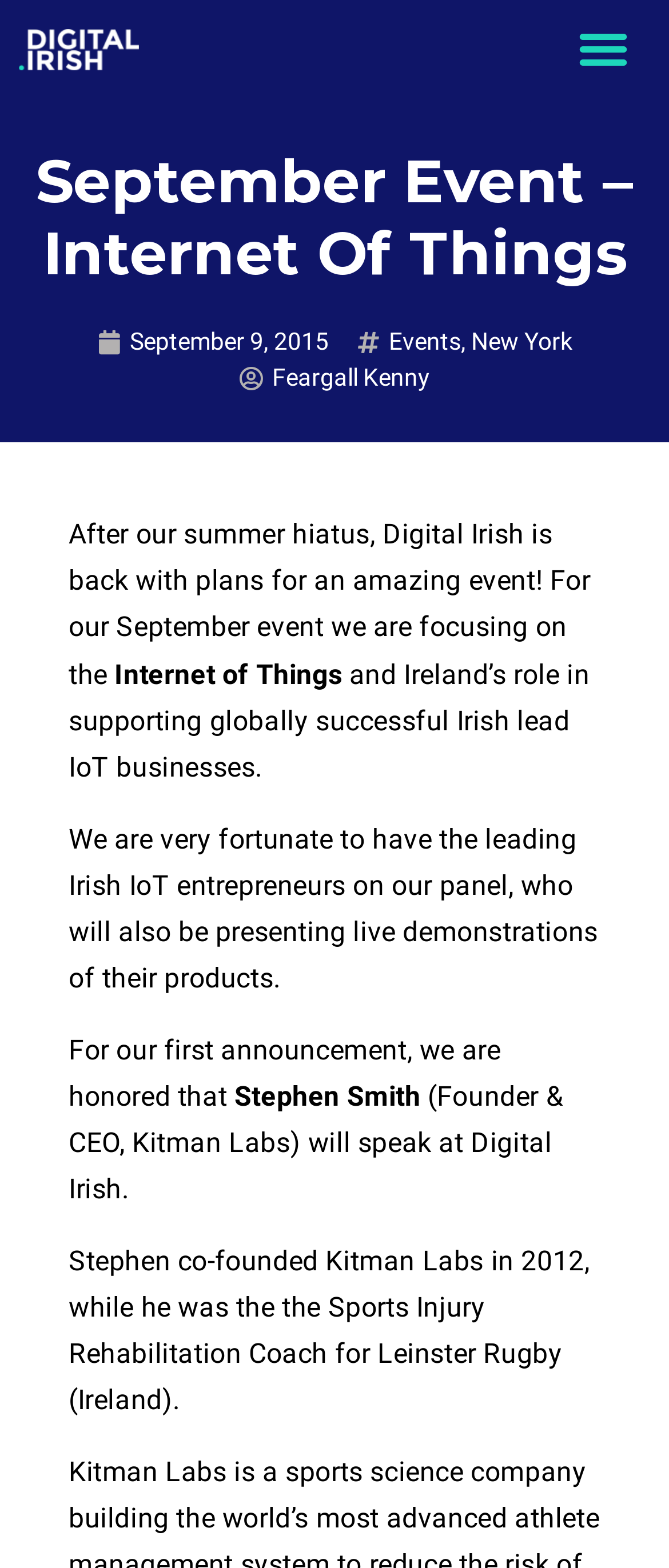Please study the image and answer the question comprehensively:
What is the name of the event?

I determined the answer by looking at the heading element with the text 'September Event – Internet Of Things' which suggests that the event being referred to is the September Event.